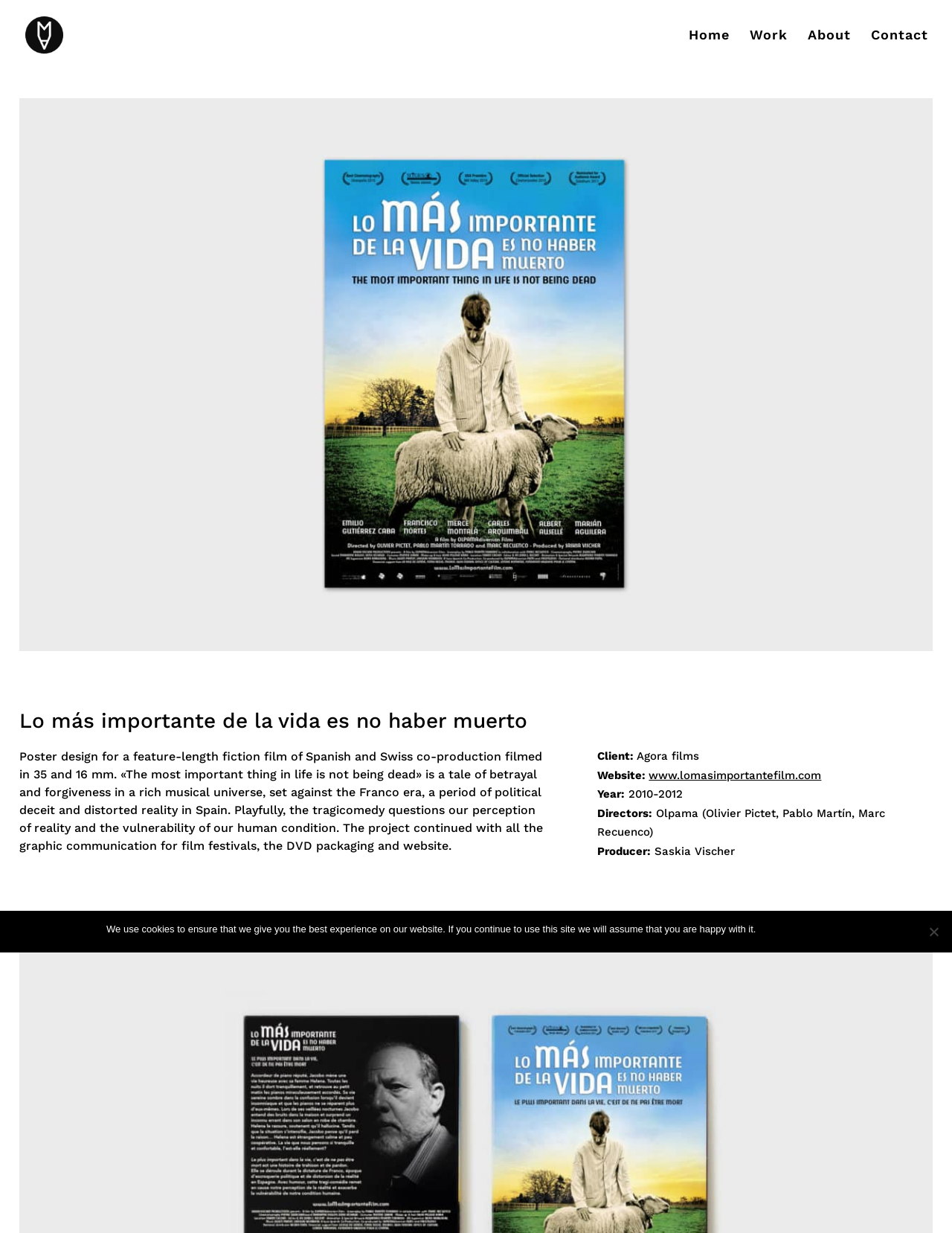Give a concise answer using only one word or phrase for this question:
What is the website of the film?

www.lomasimportantefilm.com